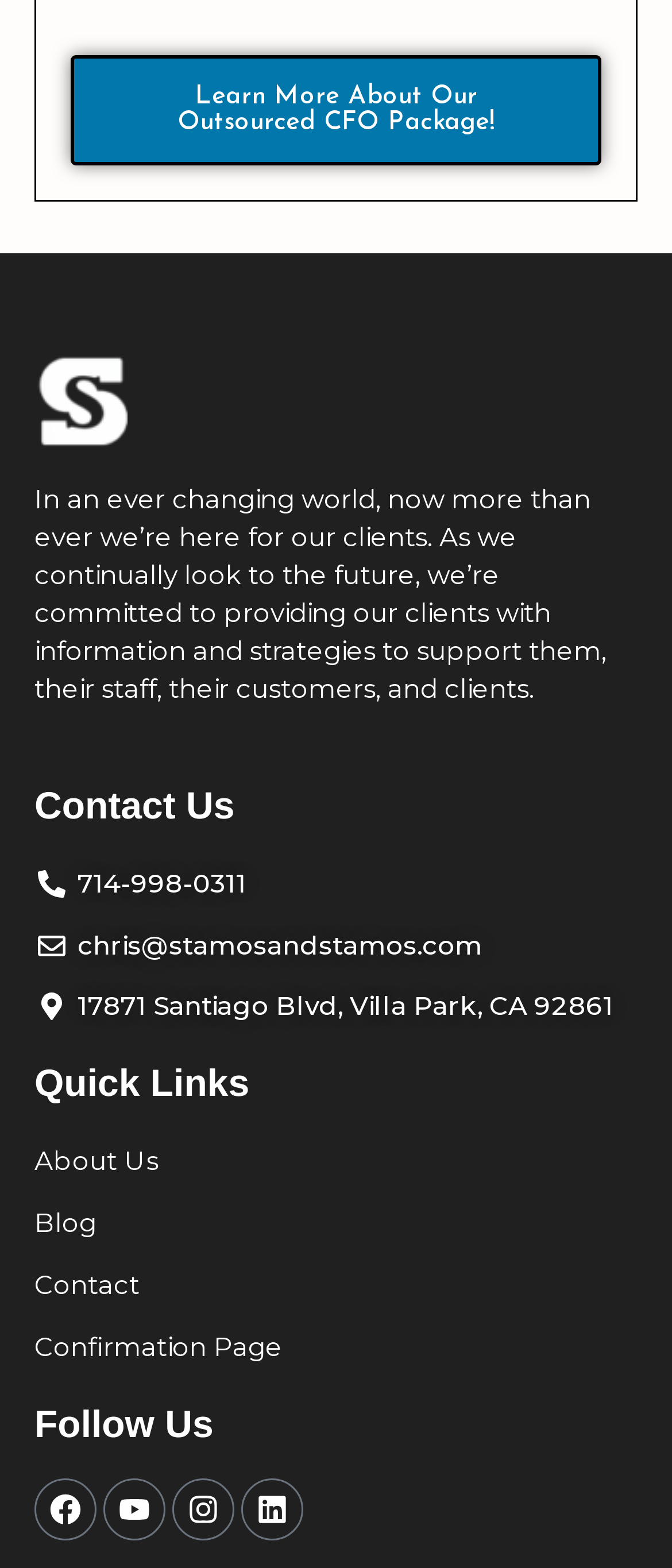Please respond to the question using a single word or phrase:
How many social media platforms are listed?

4